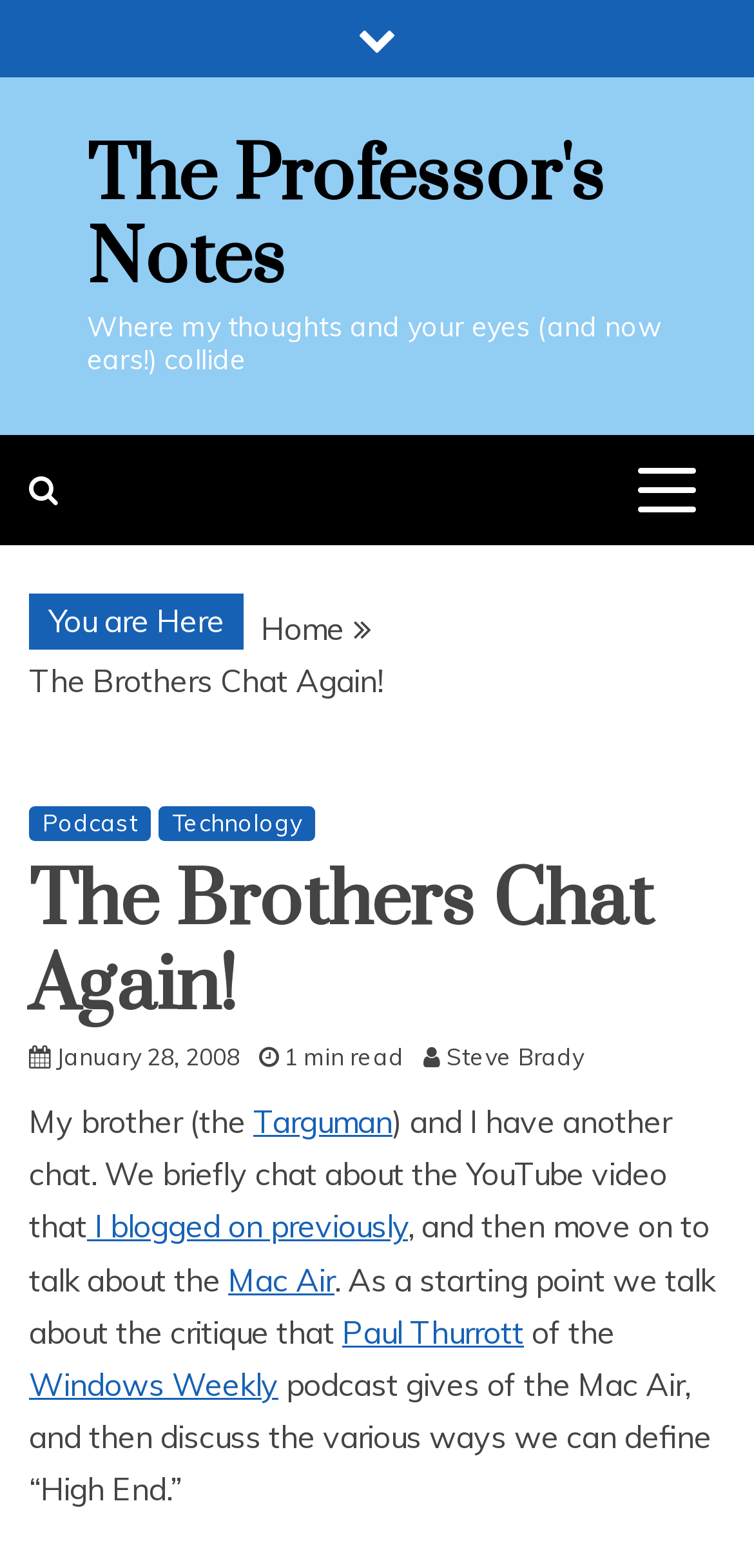Determine the bounding box coordinates of the clickable region to execute the instruction: "Check the blog post about Mac Air". The coordinates should be four float numbers between 0 and 1, denoted as [left, top, right, bottom].

[0.303, 0.804, 0.444, 0.828]